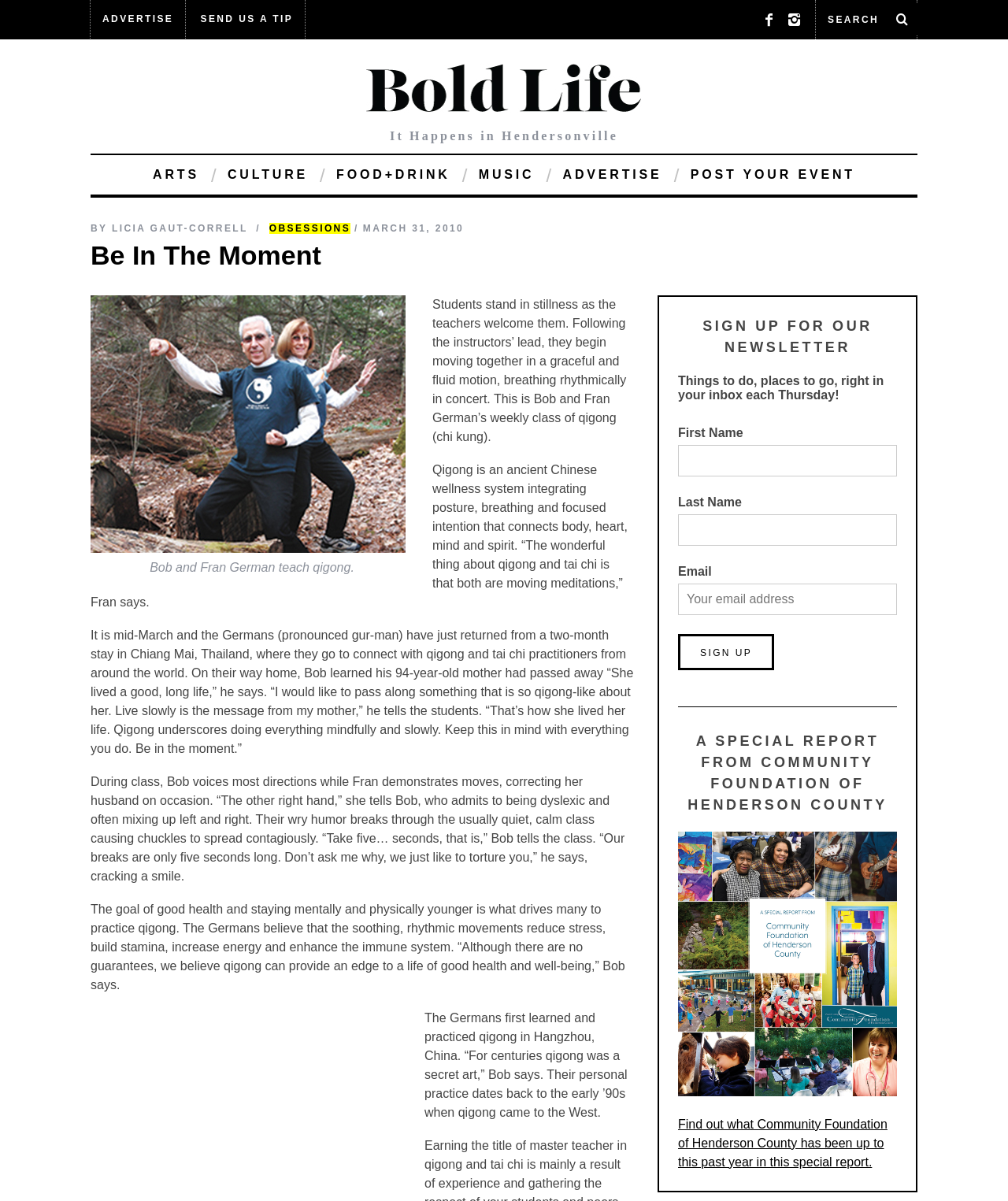Provide the bounding box coordinates of the area you need to click to execute the following instruction: "View Bold Life - It Happens in Hendersonville".

[0.363, 0.052, 0.637, 0.101]